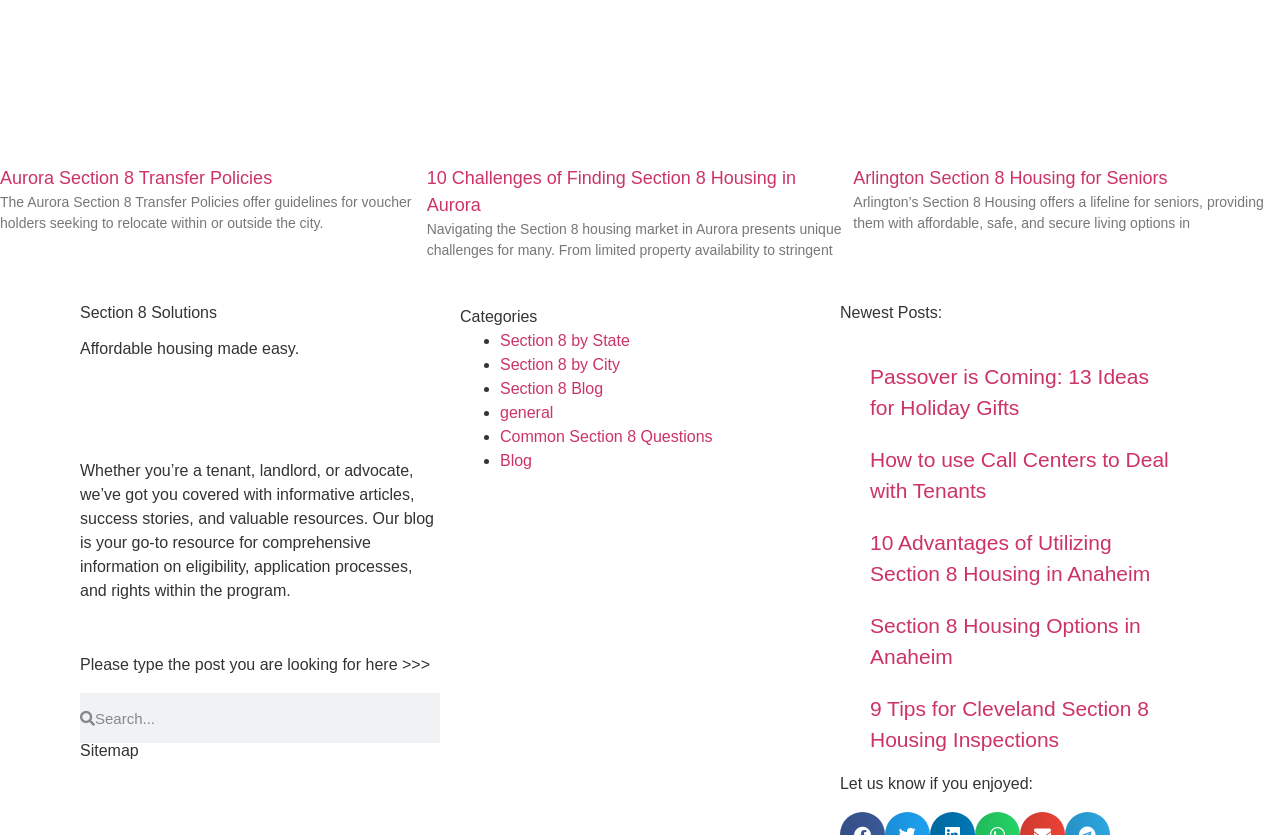Use a single word or phrase to answer the following:
What categories are available on this webpage?

Section 8 by State, Section 8 by City, etc.